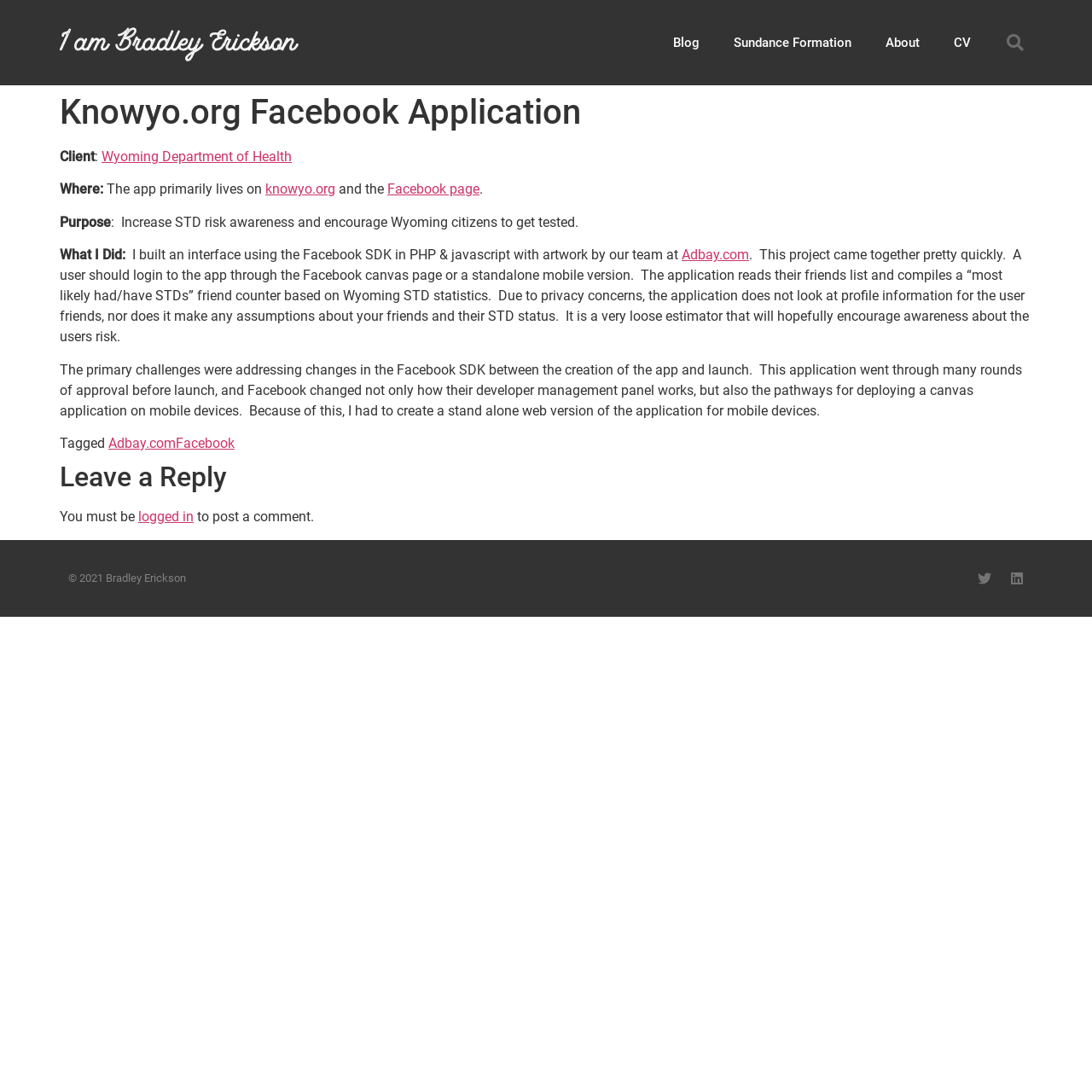Locate the bounding box of the user interface element based on this description: "logged in".

[0.127, 0.466, 0.177, 0.481]